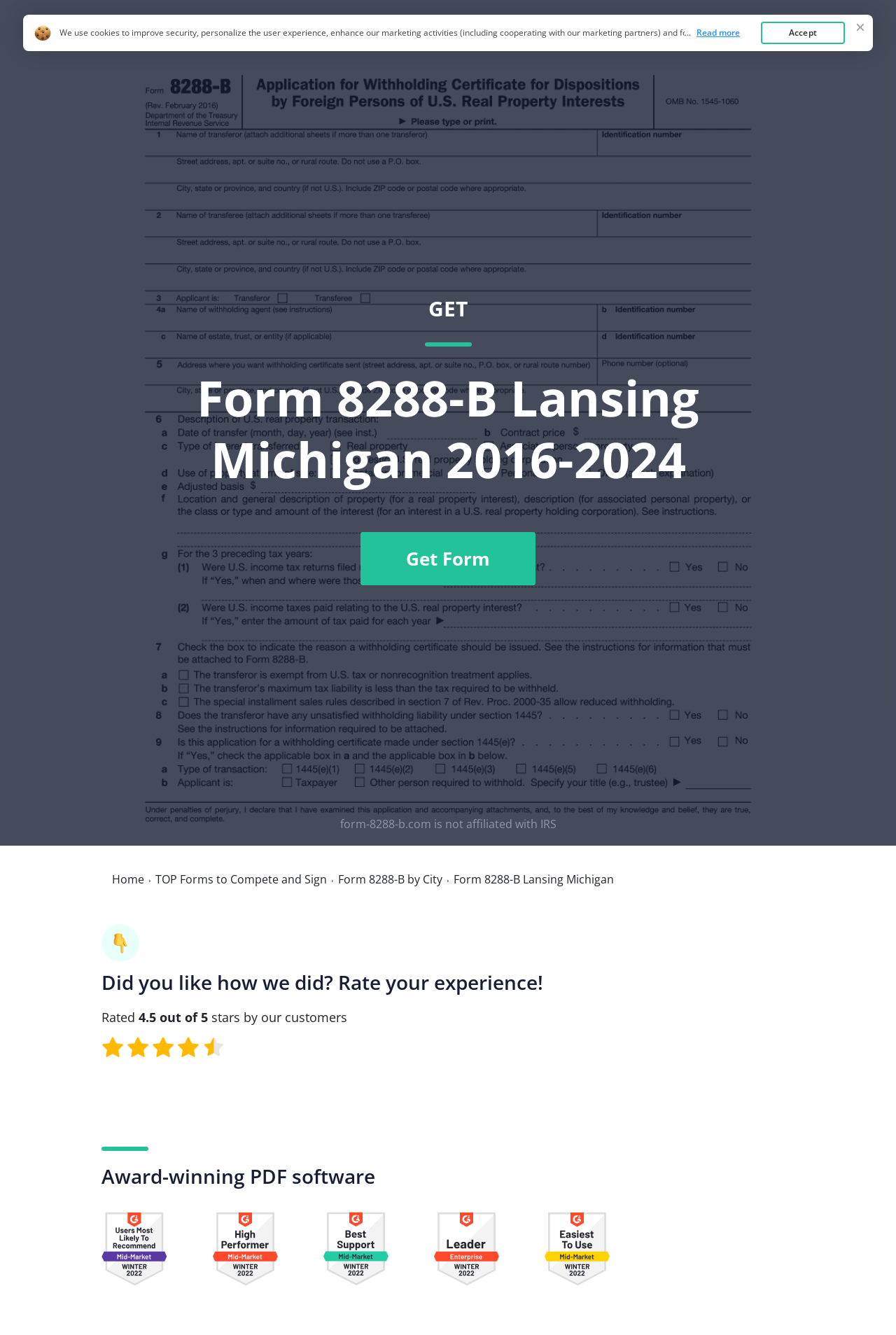What is the relationship between this website and the IRS?
Please provide a comprehensive answer based on the details in the screenshot.

The webpage explicitly states that 'form-8288-b.com is not affiliated with IRS', indicating that the website is not officially associated with the Internal Revenue Service, but rather provides a service related to IRS forms.